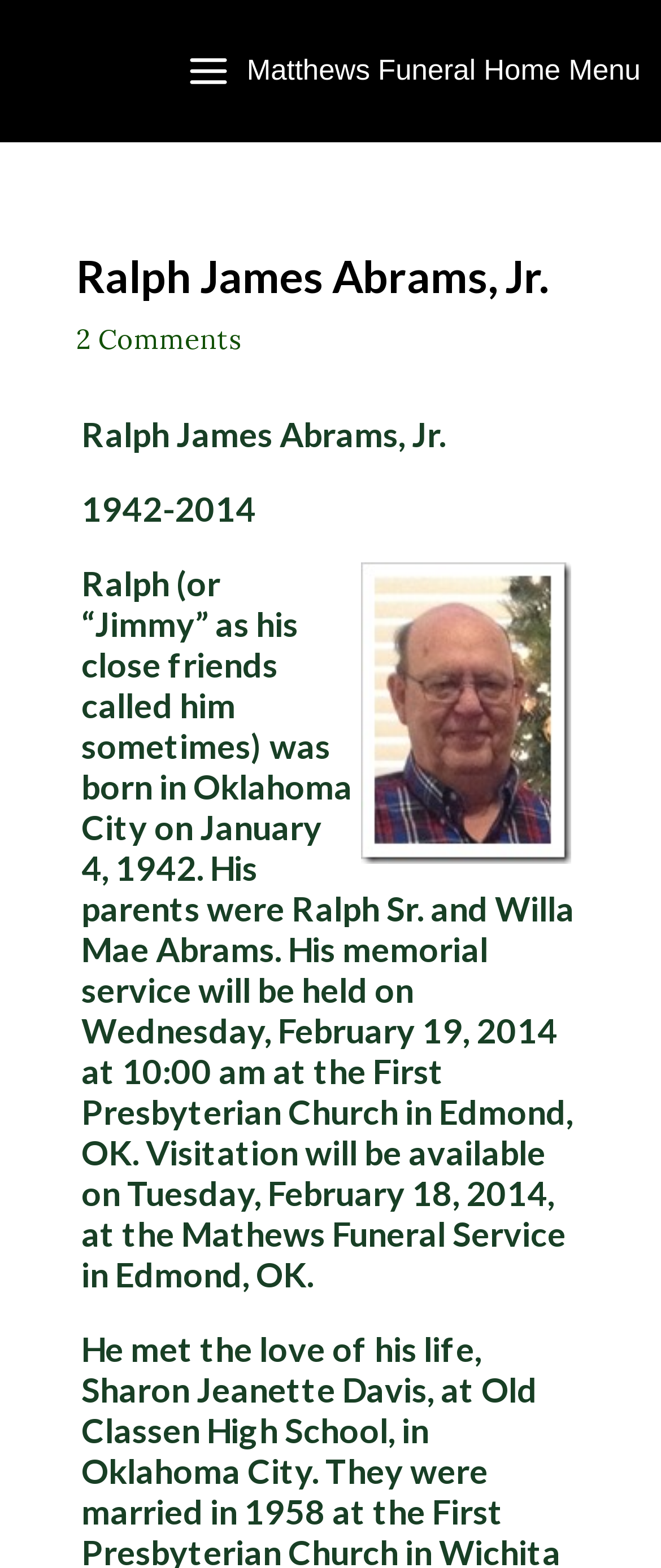How many images are on the webpage?
Using the screenshot, give a one-word or short phrase answer.

2